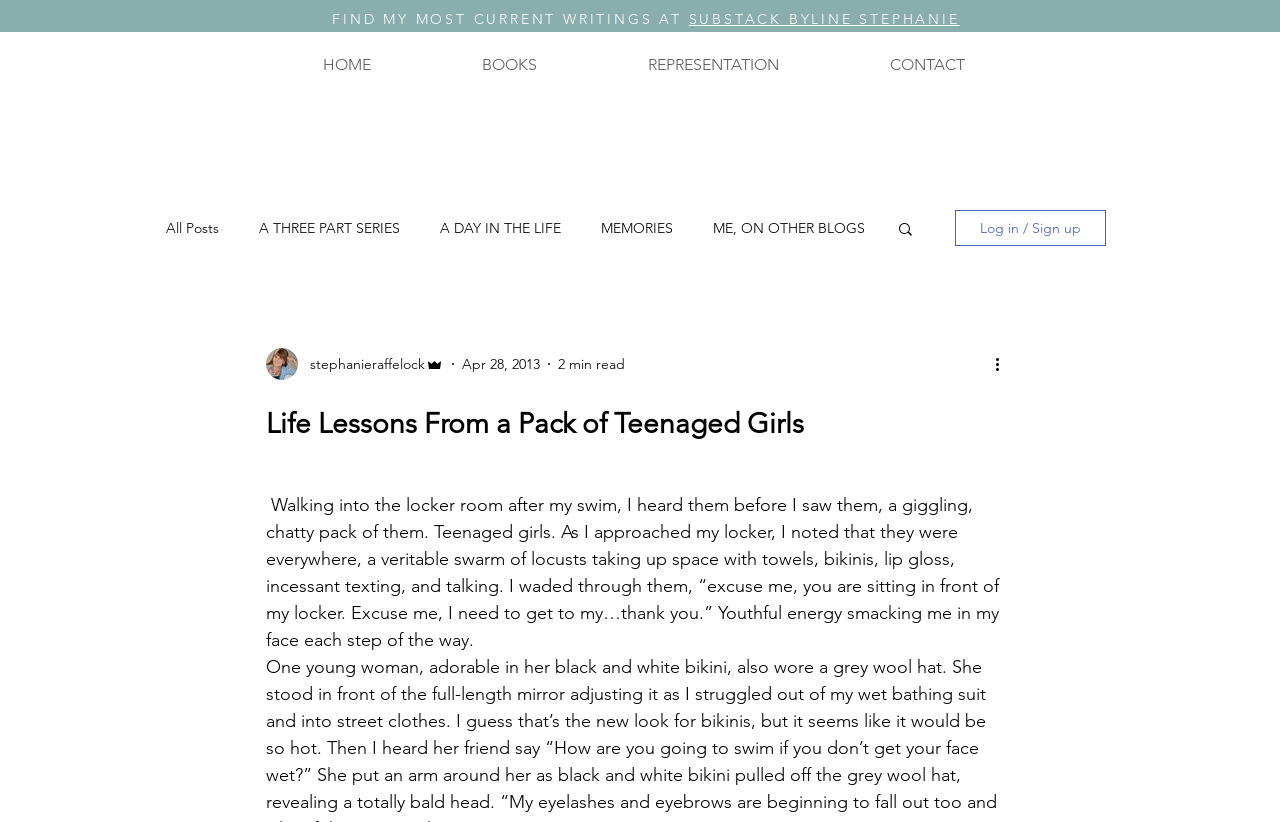What is the topic of the latest article?
Carefully analyze the image and provide a detailed answer to the question.

The latest article is titled 'Life Lessons From a Pack of Teenaged Girls', which can be found in the main content area of the page. The article's title is also the same as the page's title.